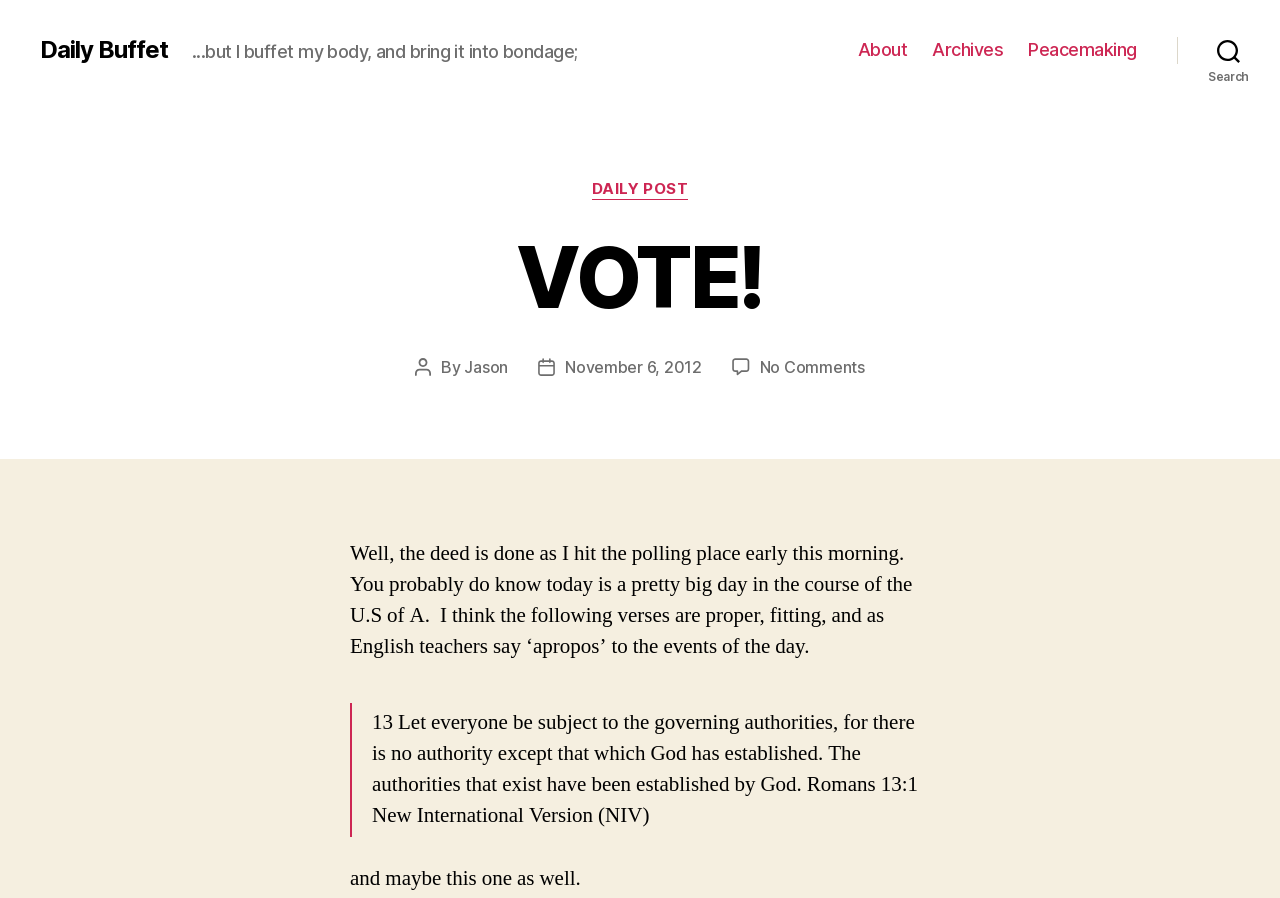Locate the UI element described by Infrastructure and Technology Updates in the provided webpage screenshot. Return the bounding box coordinates in the format (top-left x, top-left y, bottom-right x, bottom-right y), ensuring all values are between 0 and 1.

None